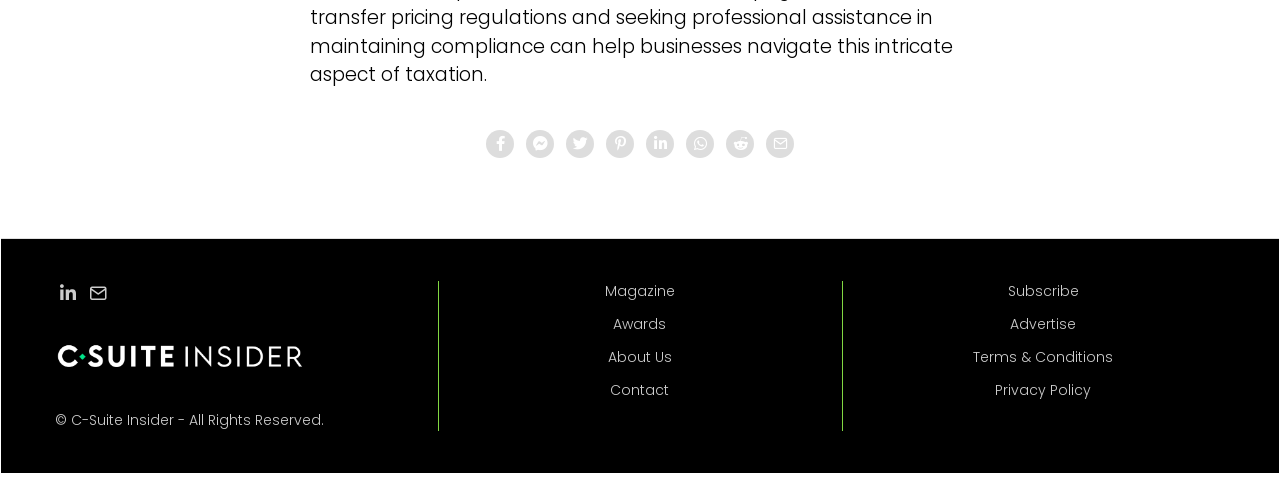Using the information from the screenshot, answer the following question thoroughly:
How many social media links are there?

There are 7 social media links, represented by icons '', '', '', '', '', '', and '', located in the root element.